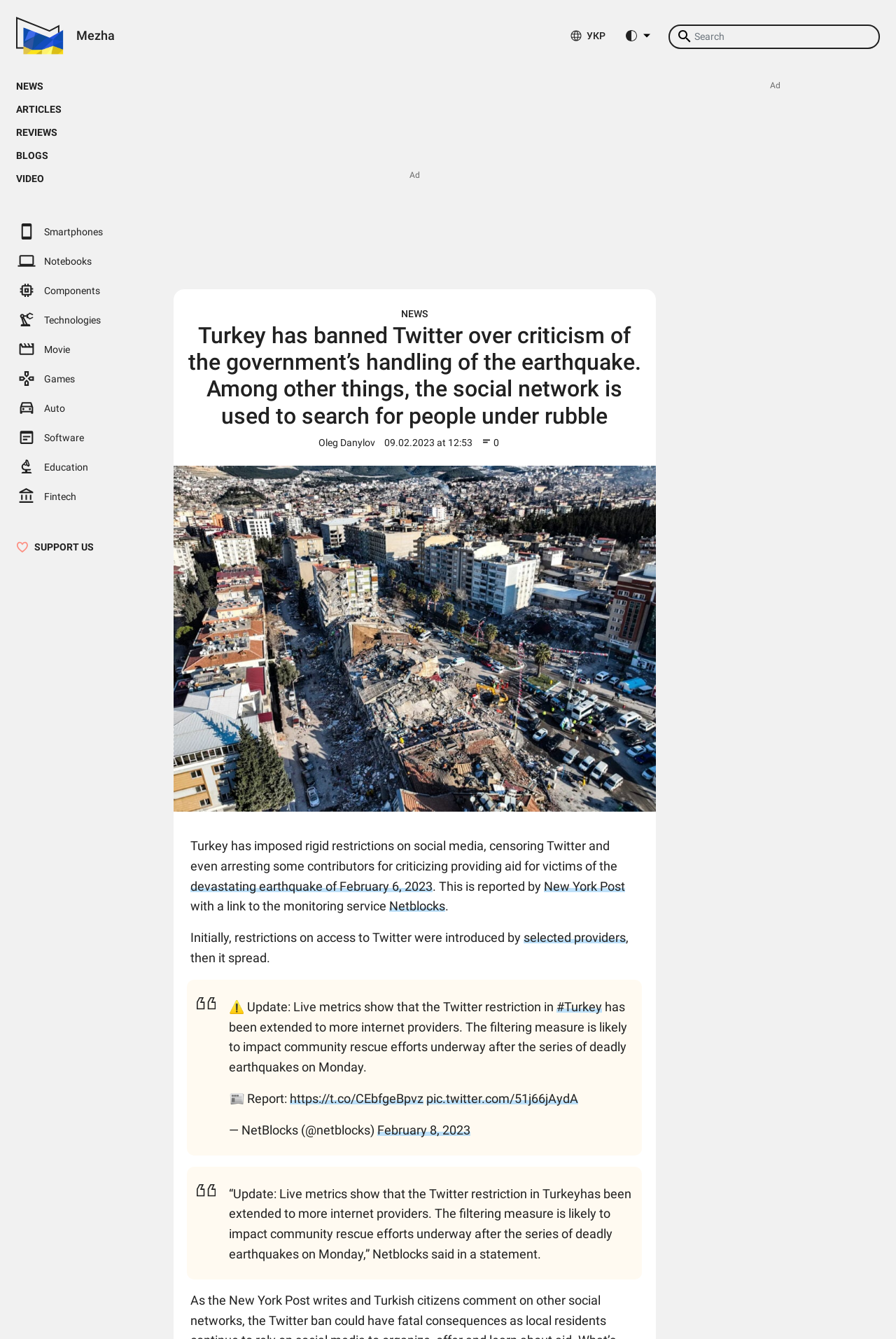Give a detailed account of the webpage.

This webpage appears to be a news article discussing Turkey's ban on Twitter and its implications. At the top of the page, there is a header section with a logo and a search bar. Below the header, there are several links to different categories, including news, articles, reviews, and more, each accompanied by a small icon.

The main content of the page is a news article with a heading that reads "Turkey has banned Twitter over criticism of the government's handling of the earthquake." The article is divided into several paragraphs, with the first paragraph providing an overview of the situation. There are also several links to external sources, including the New York Post and Netblocks, a monitoring service.

In the middle of the article, there is a figure with an image related to the topic. Below the figure, the article continues, discussing the implications of the Twitter ban on community rescue efforts after a series of deadly earthquakes.

The article also includes several blockquotes, which appear to be tweets from Netblocks, a monitoring service. These blockquotes provide updates on the Twitter restriction in Turkey and its impact on internet providers.

At the bottom of the page, there are more links to related topics, including smartphones, notebooks, and technologies. There is also a "Support Us" link with a small icon. Overall, the webpage appears to be a news article with a focus on technology and current events.